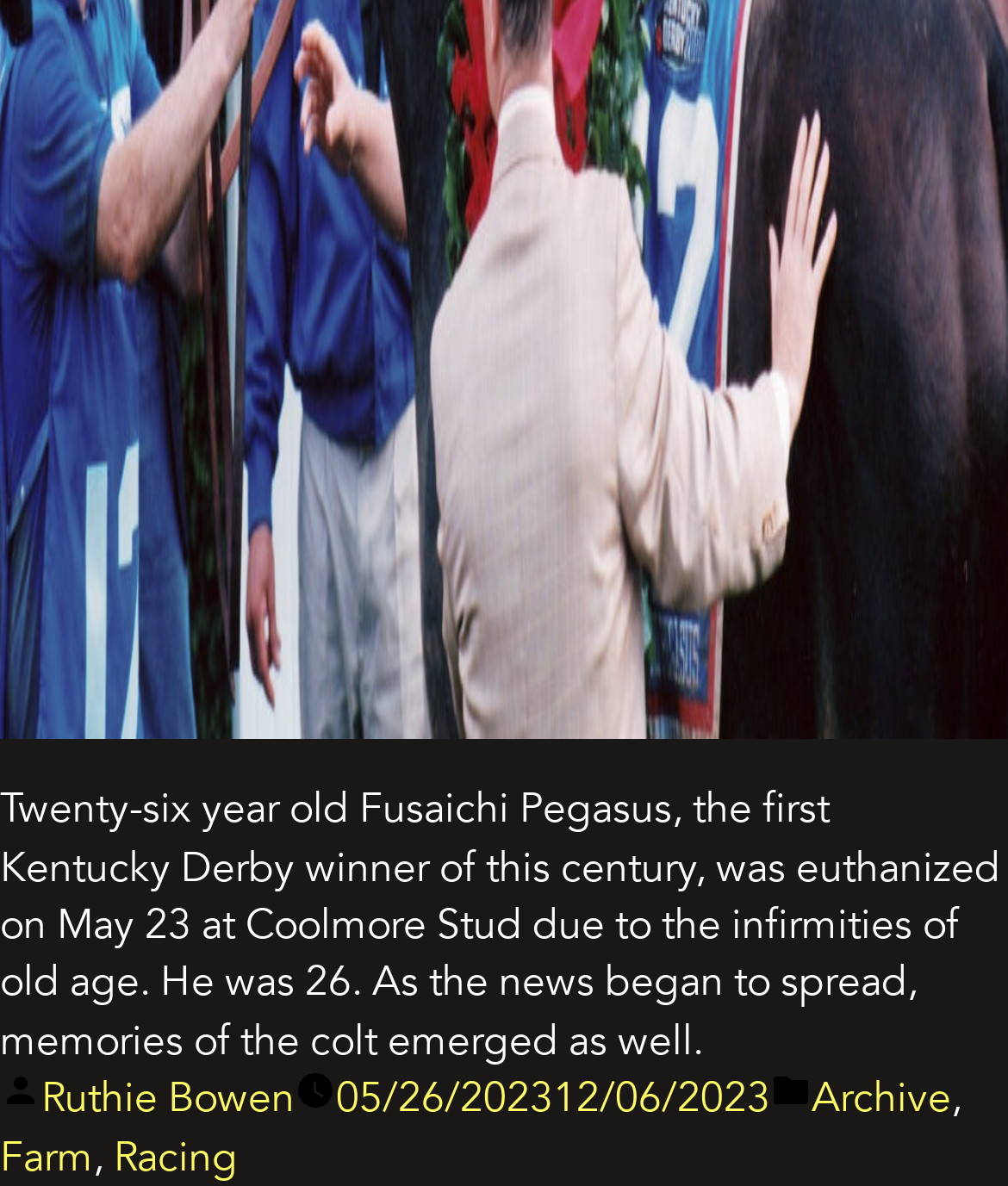What is the date of the article?
Please provide a single word or phrase in response based on the screenshot.

05/26/2023